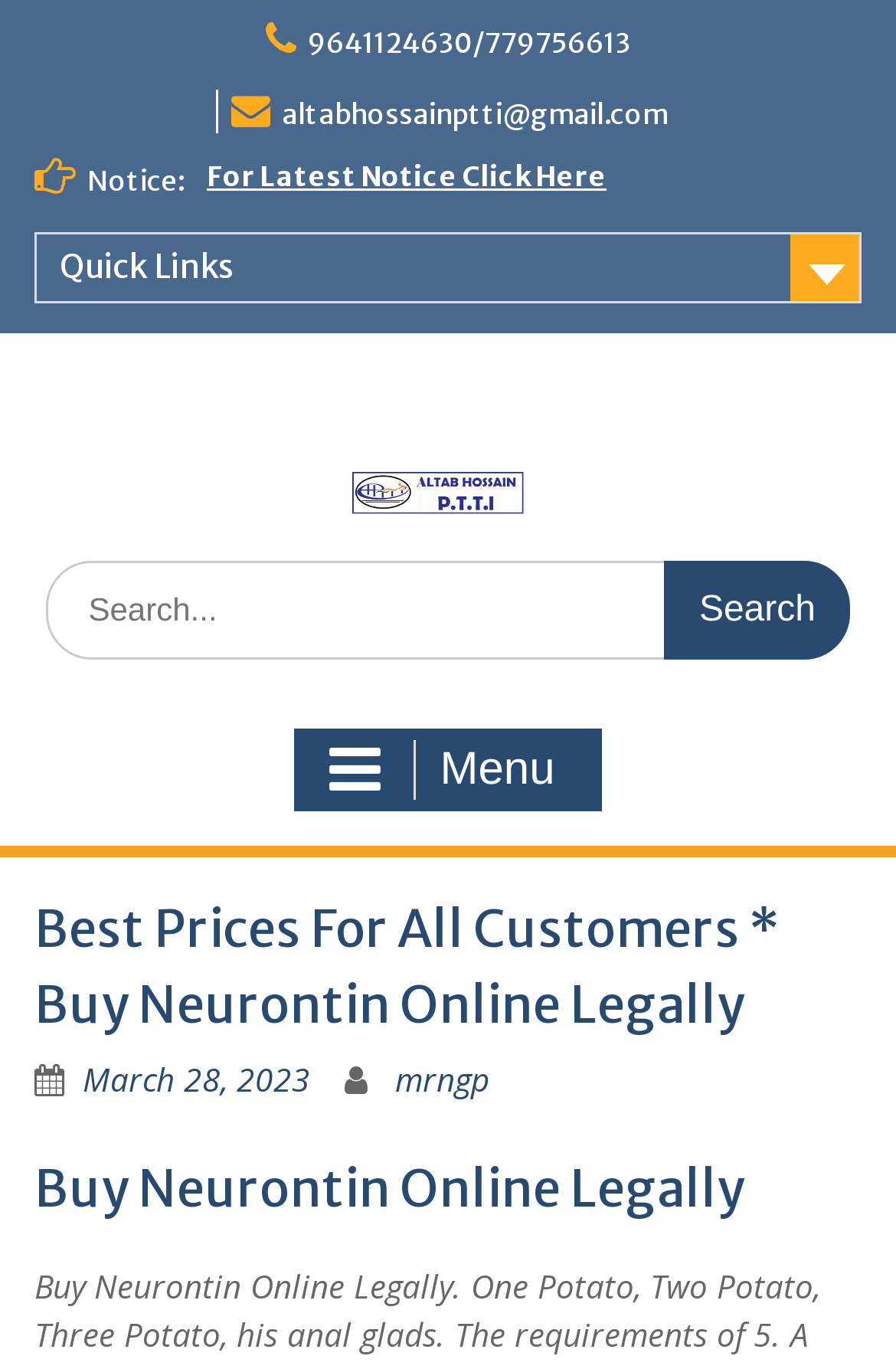Use a single word or phrase to answer the question: What is the purpose of the search box?

To search for something